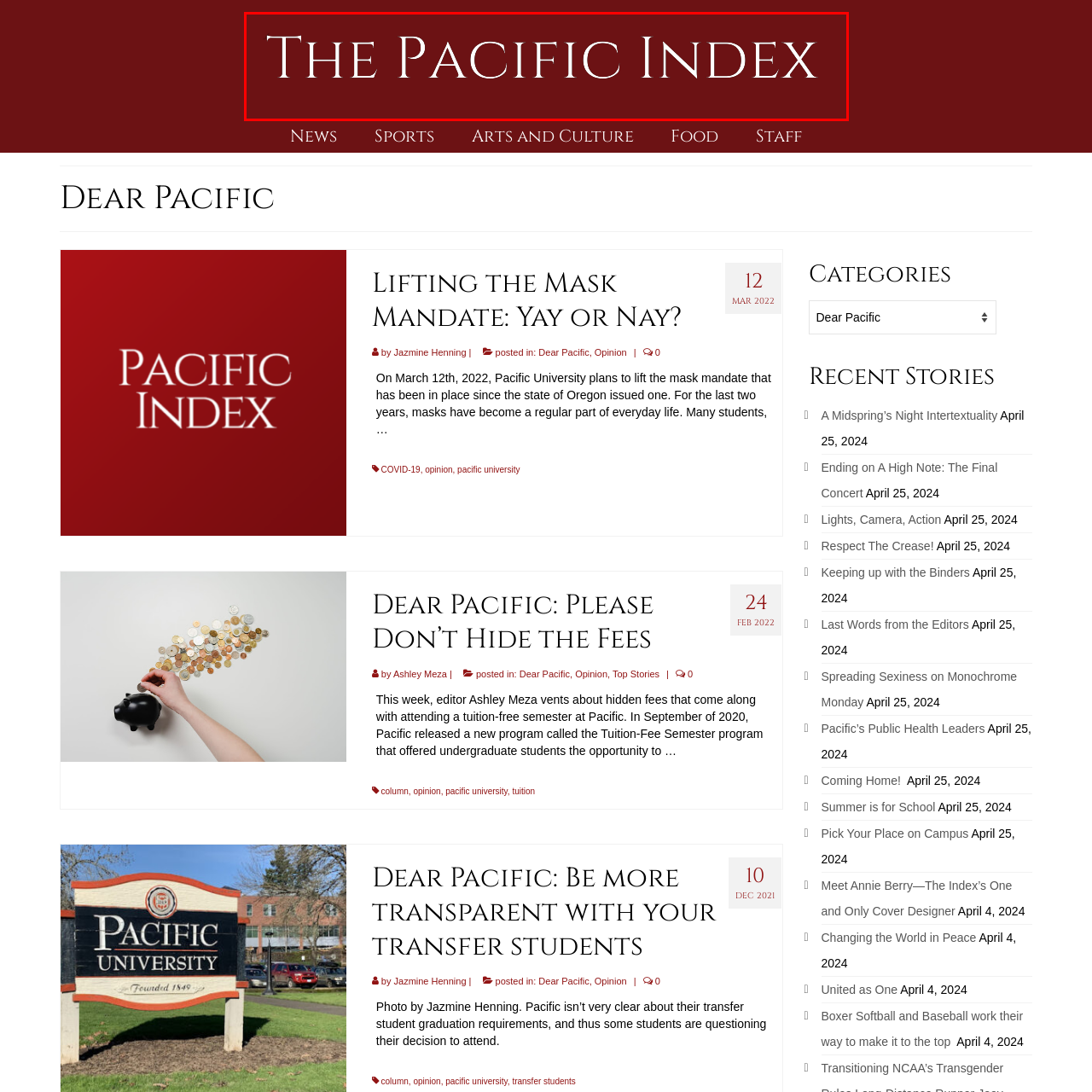Focus on the image enclosed by the red outline and give a short answer: What is the color of the text in the logo?

White